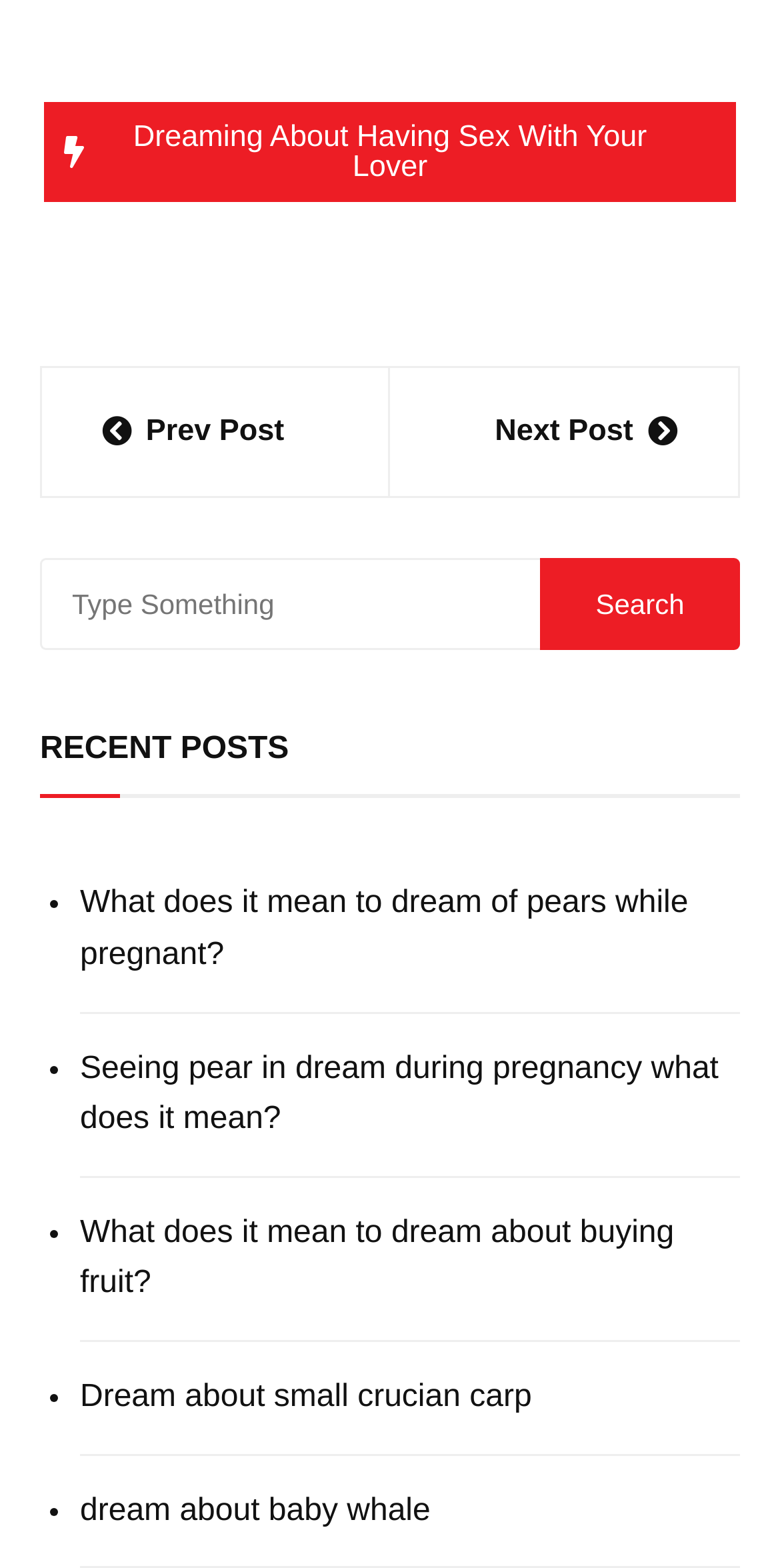Please reply with a single word or brief phrase to the question: 
What is the topic of the first recent post?

Dreaming about pears while pregnant